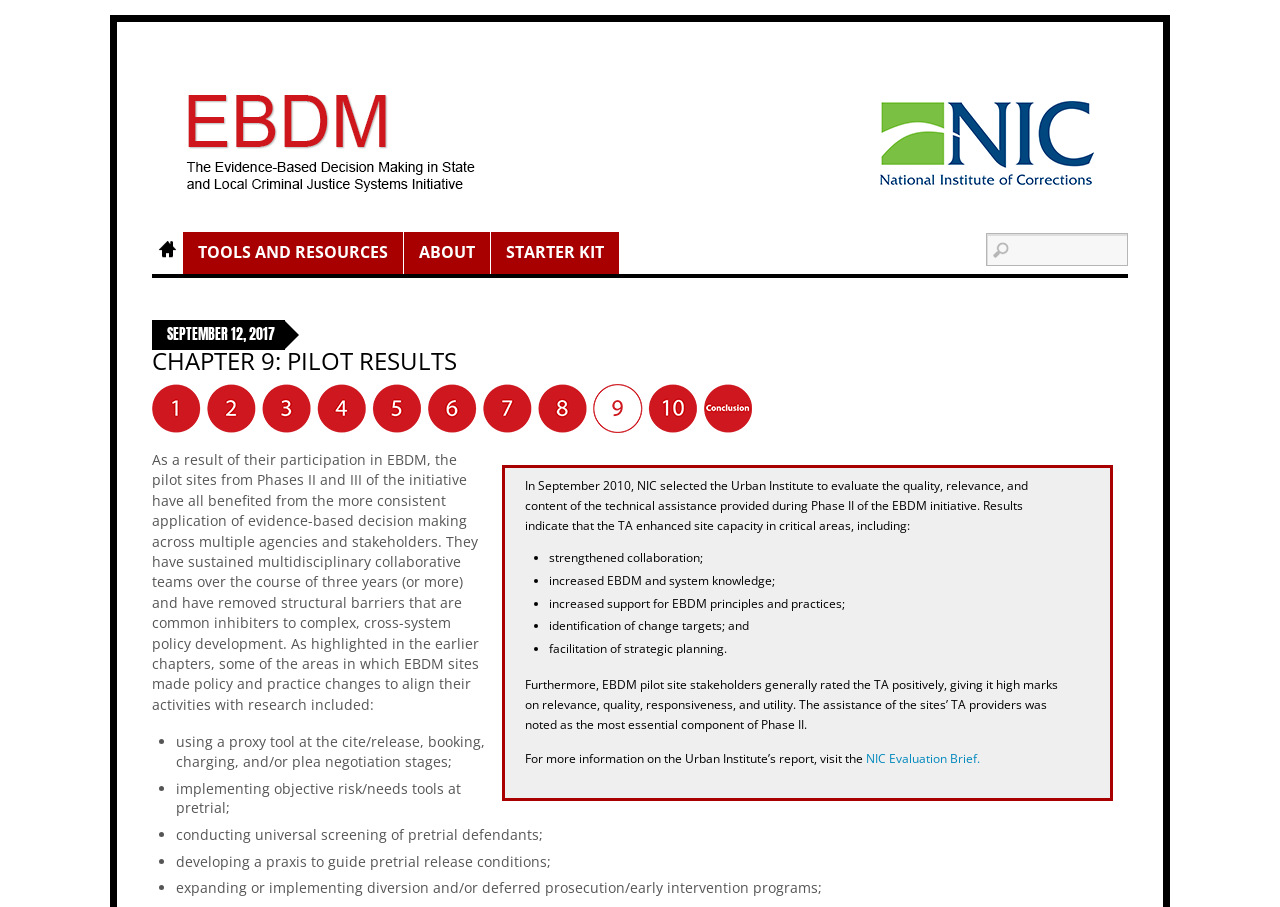Kindly determine the bounding box coordinates of the area that needs to be clicked to fulfill this instruction: "Read more about NIC Evaluation Brief".

[0.677, 0.827, 0.766, 0.846]